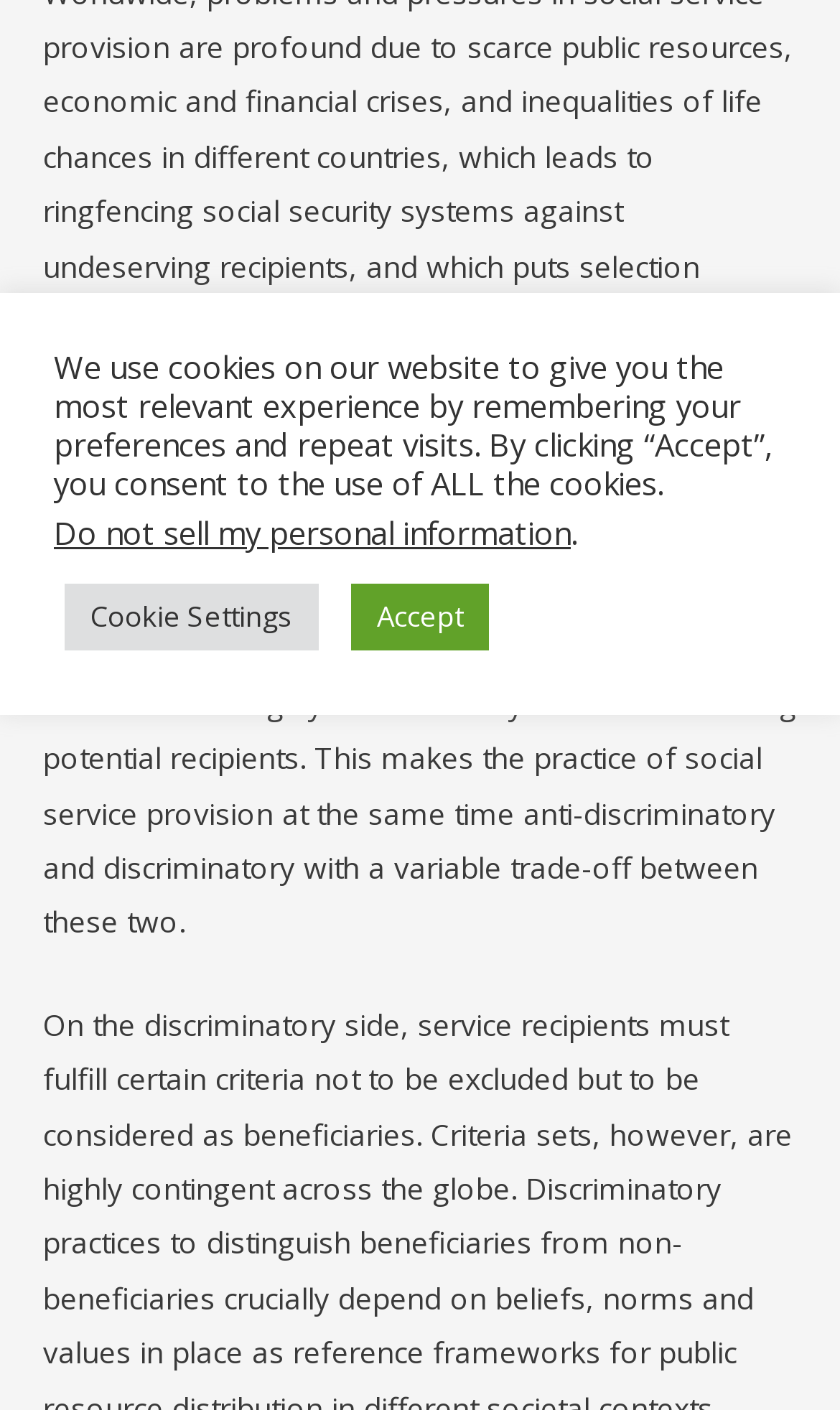Using the given description, provide the bounding box coordinates formatted as (top-left x, top-left y, bottom-right x, bottom-right y), with all values being floating point numbers between 0 and 1. Description: Cookie Settings

[0.077, 0.414, 0.379, 0.461]